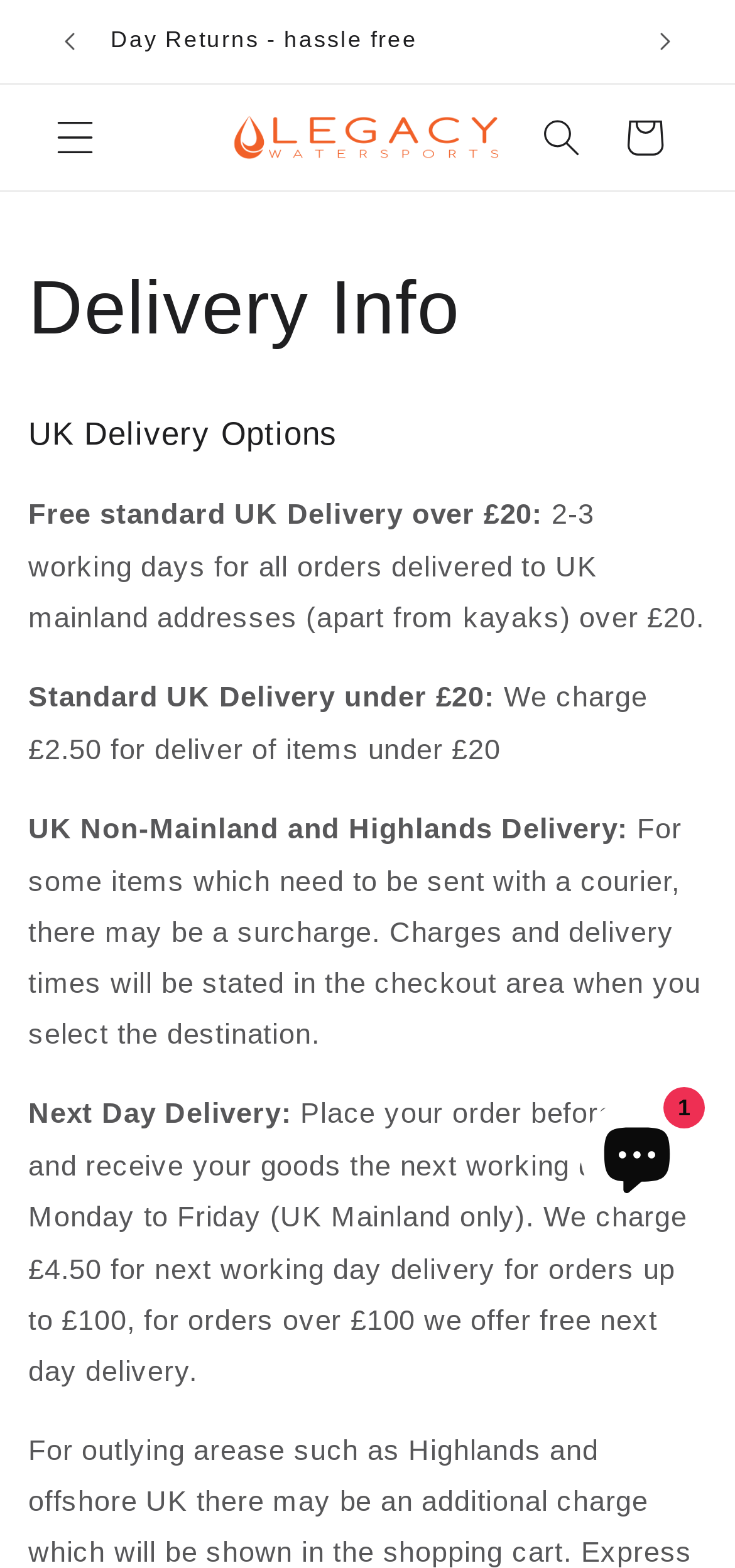What is the minimum order value for free standard UK delivery?
Please answer the question with as much detail and depth as you can.

The webpage mentions 'Free standard UK Delivery over £20' and provides details about the delivery options, indicating that the minimum order value for free standard UK delivery is £20.